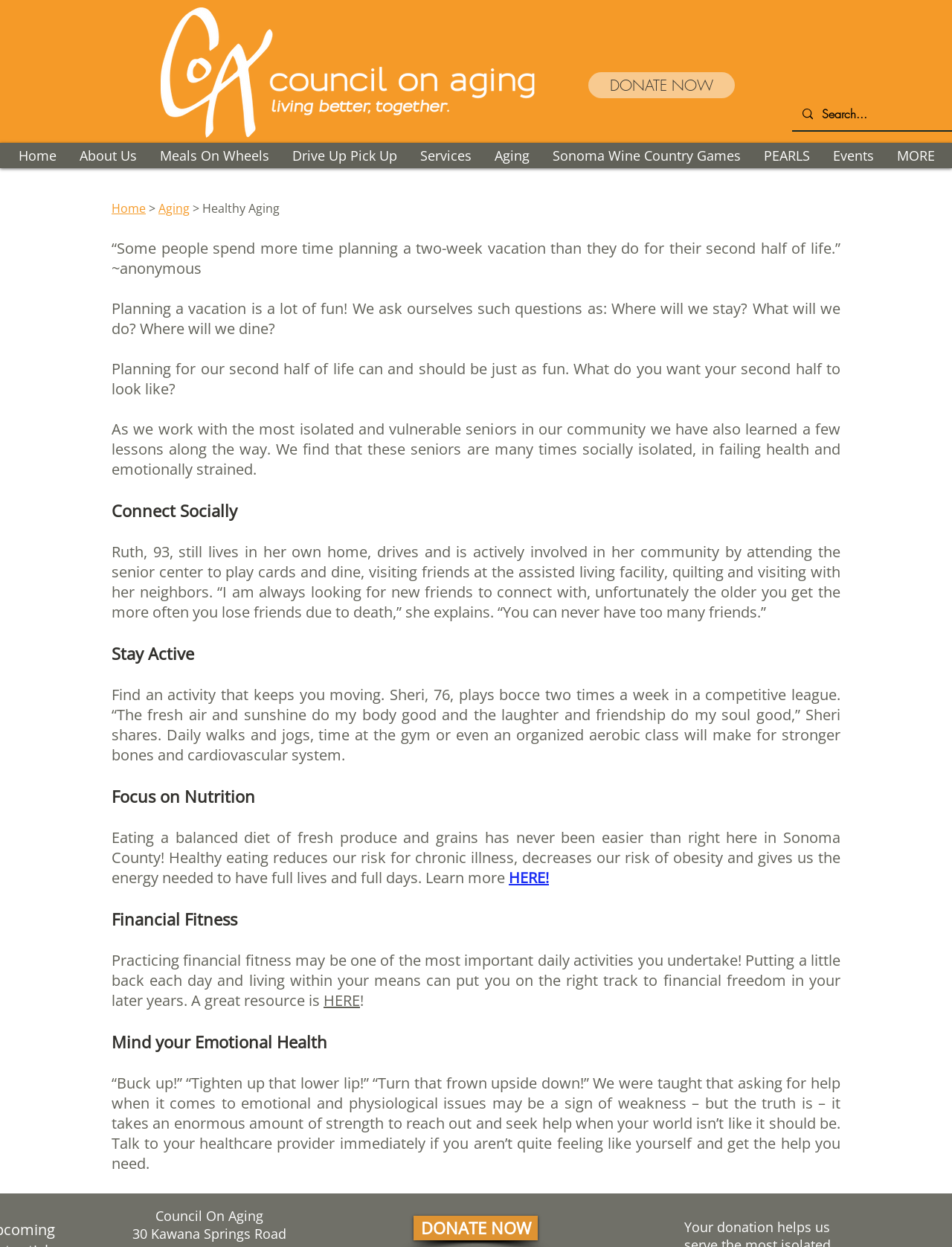Find the bounding box coordinates for the element that must be clicked to complete the instruction: "Click on the 'Council On Aging' link". The coordinates should be four float numbers between 0 and 1, indicated as [left, top, right, bottom].

[0.169, 0.006, 0.562, 0.11]